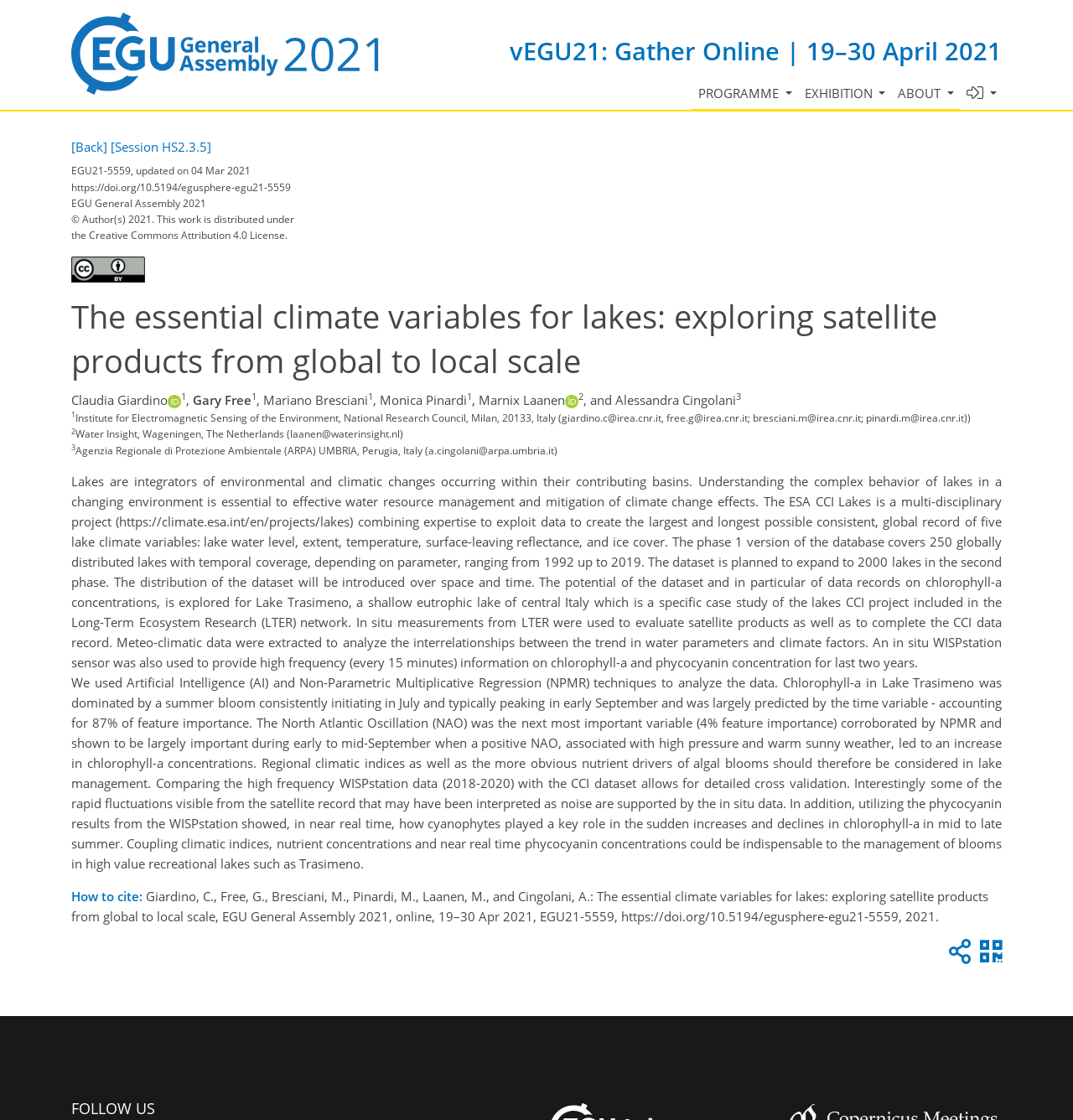Identify the bounding box coordinates for the element that needs to be clicked to fulfill this instruction: "Click the link to Session HS2.3.5". Provide the coordinates in the format of four float numbers between 0 and 1: [left, top, right, bottom].

[0.103, 0.123, 0.197, 0.138]